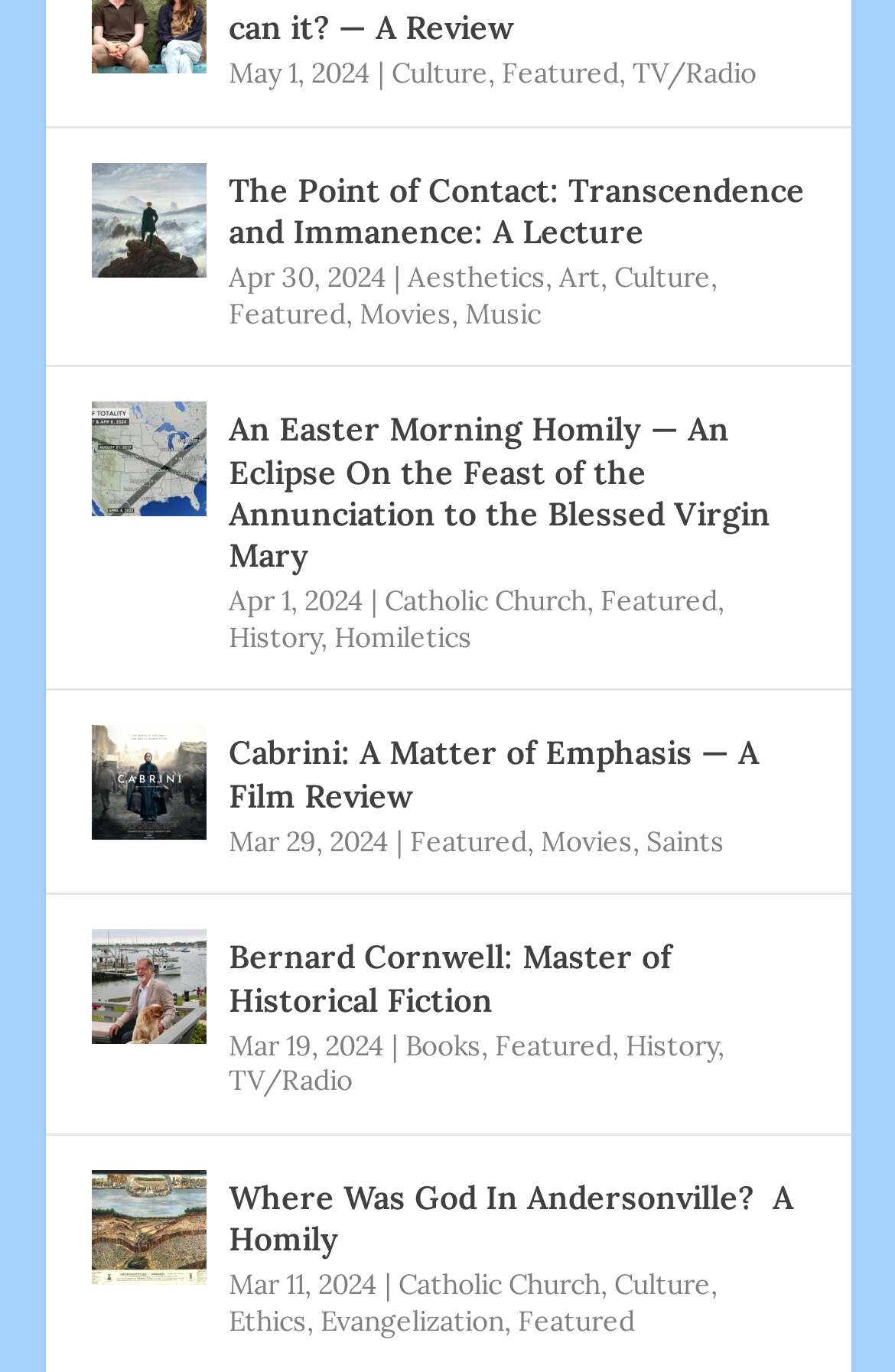Identify the bounding box coordinates for the region to click in order to carry out this instruction: "Check Atom Feed". Provide the coordinates using four float numbers between 0 and 1, formatted as [left, top, right, bottom].

None